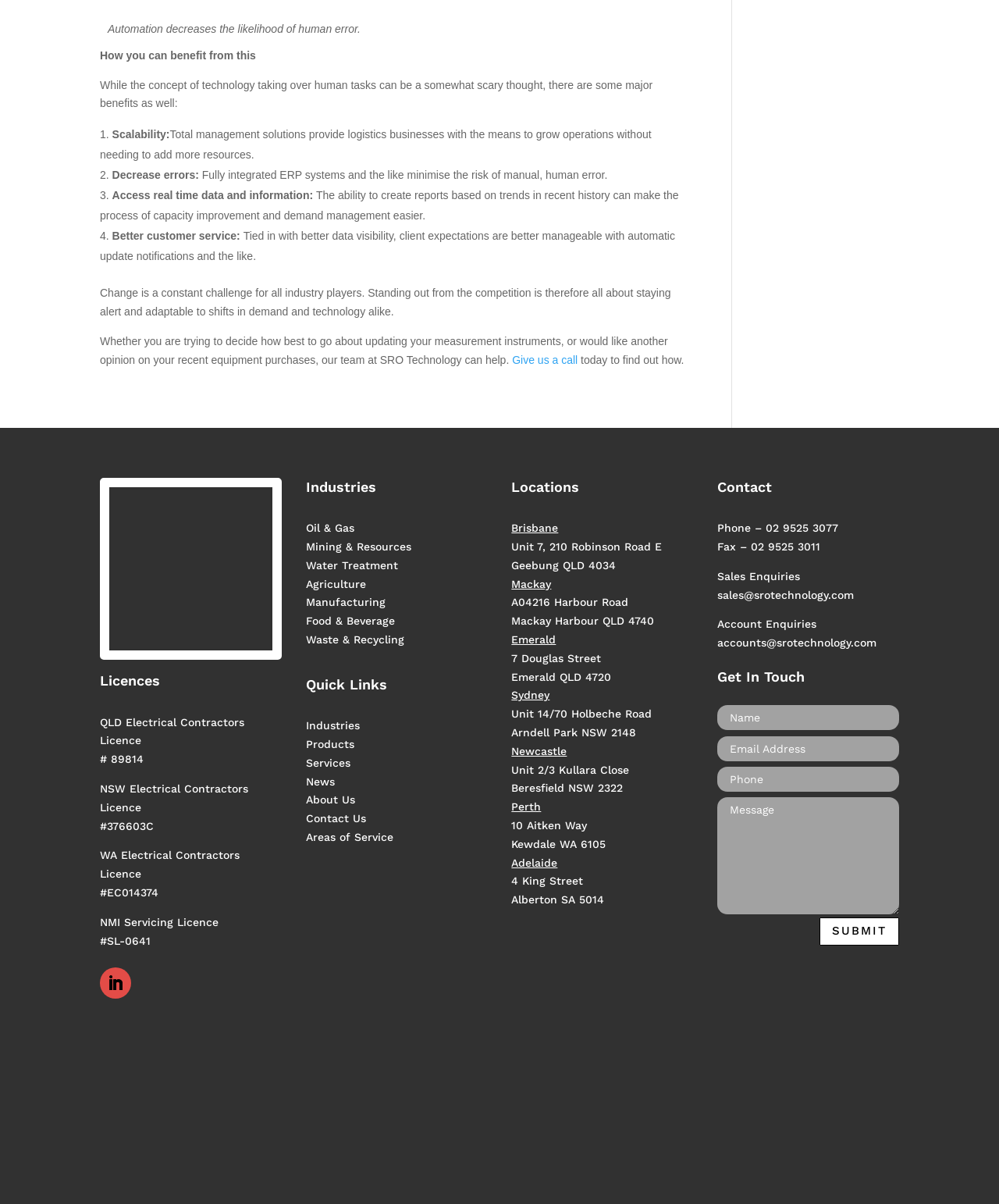Pinpoint the bounding box coordinates for the area that should be clicked to perform the following instruction: "Click '02 9525 3077'".

[0.766, 0.433, 0.839, 0.444]